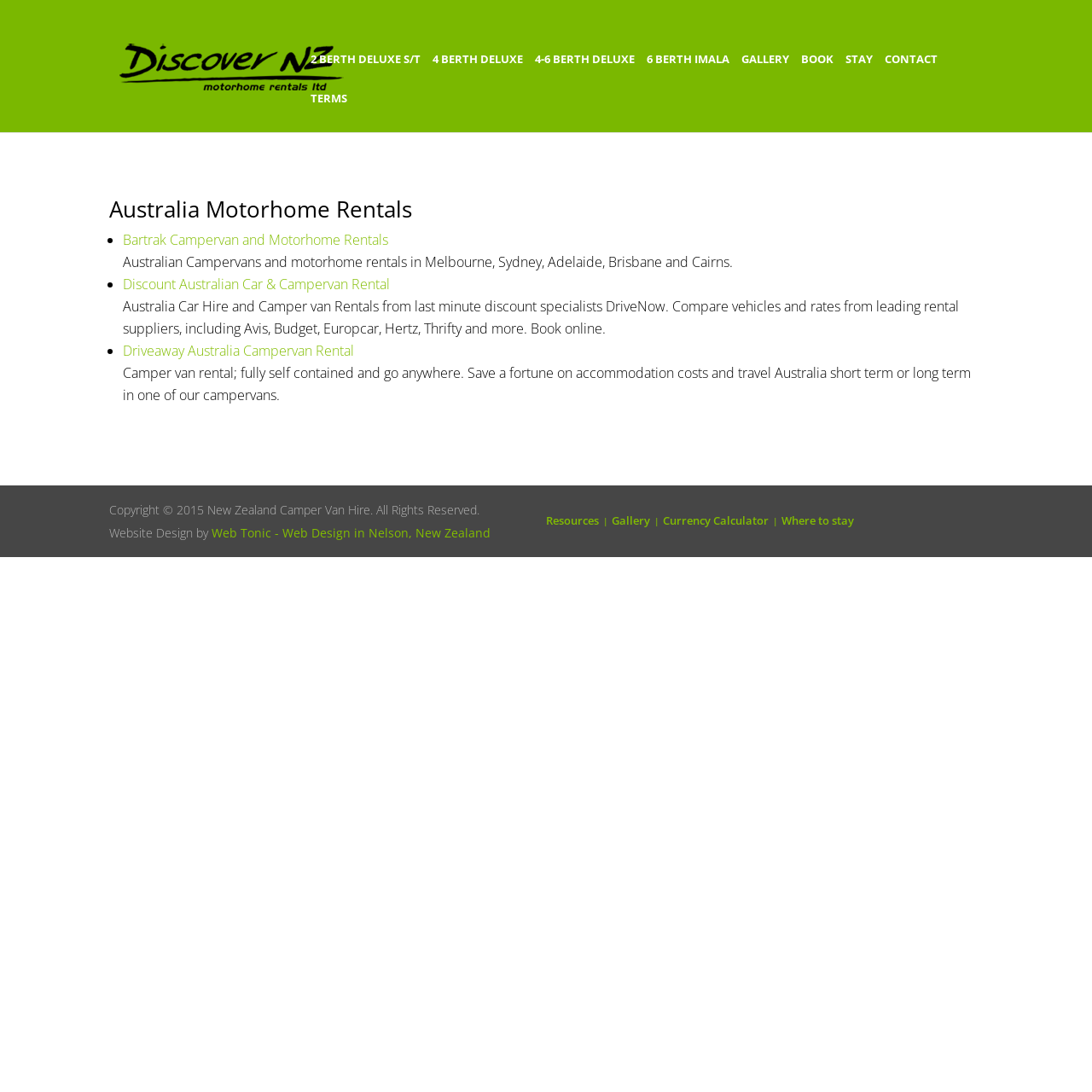Provide a one-word or short-phrase answer to the question:
What is the 'Currency Calculator' link for?

To calculate currency